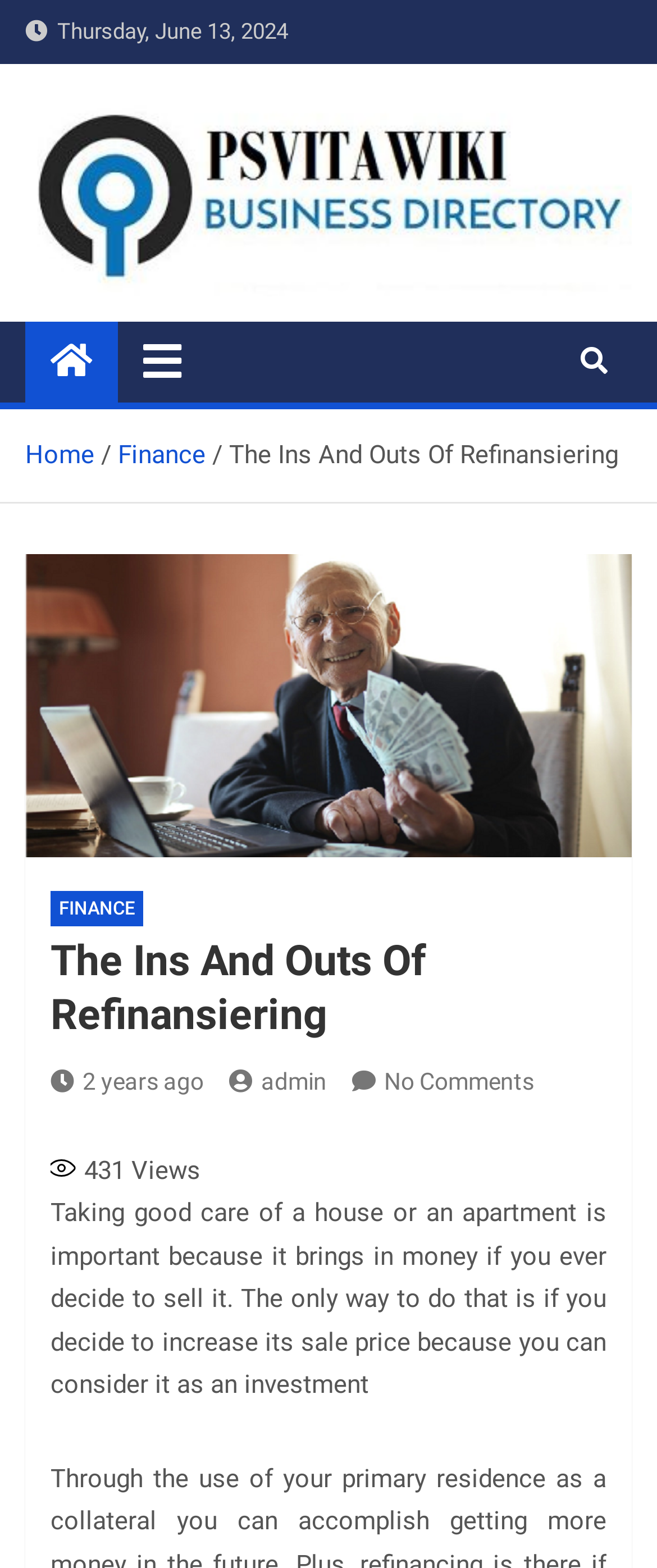Identify the bounding box coordinates for the UI element that matches this description: "Finance".

[0.179, 0.28, 0.313, 0.299]